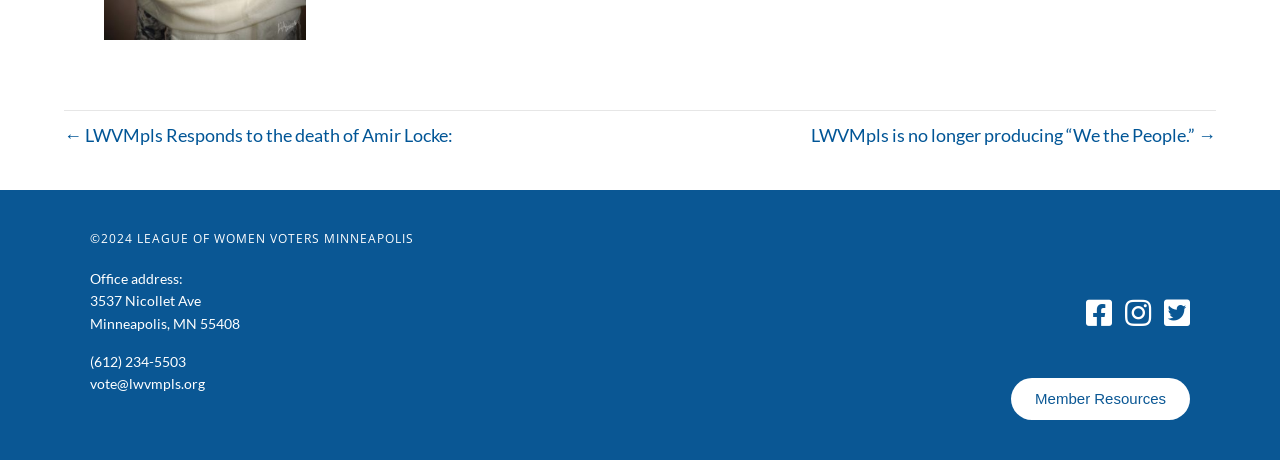What is the phone number of the organization?
Refer to the image and give a detailed answer to the query.

I found the phone number by looking at the link element in the contentinfo section of the webpage. The phone number is mentioned as '(612) 234-5503' with a left-to-right embedding character, indicating that it's a clickable link.